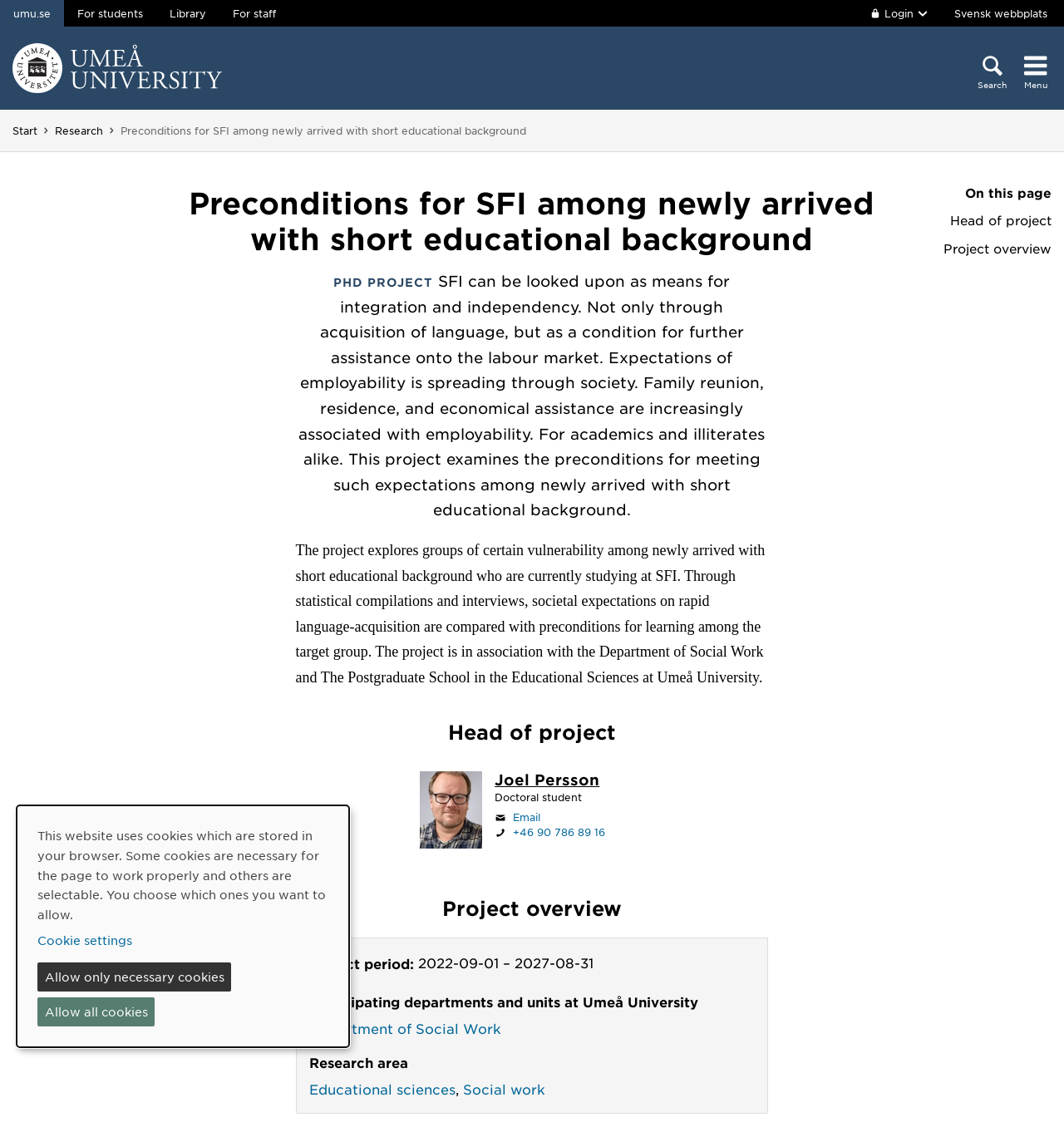Generate the title text from the webpage.

Preconditions for SFI among newly arrived with short educational background